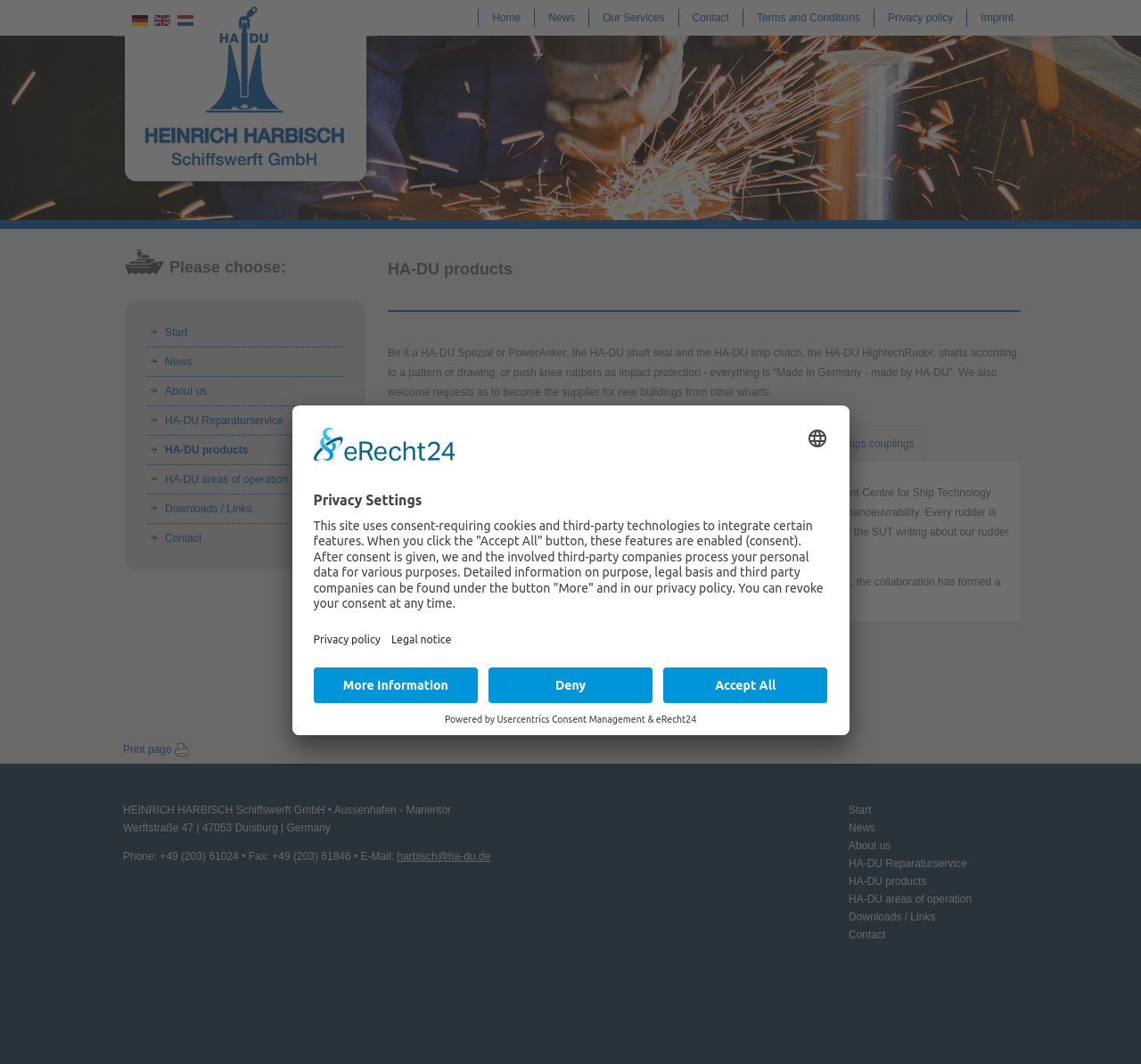Explain in detail what you observe on this webpage.

The webpage is about HA-DU products, a company that specializes in shipbuilding and marine technology. At the top of the page, there is a navigation menu with links to different sections of the website, including Home, News, Our Services, Contact, Terms and Conditions, and Privacy policy. Below the navigation menu, there are links to switch between different languages, including Deutsch, English (UK), and Nederlands nl-NL.

The main content of the page is divided into two sections. On the left side, there is a heading that says "Please choose:" followed by a list of links to different product categories, including Start, News, About us, HA-DU Reparaturservice, HA-DU products, HA-DU areas of operation, and Downloads / Links.

On the right side, there is a heading that says "HA-DU products" followed by a brief description of the company's products, including shaft seals, ship clutches, and rudder systems. Below the description, there is a tab list with six tabs, including rudder system, shaft system, shaft sleeves, anchors, push knee rubbers, and ships couplings. The rudder system tab is selected by default, and it displays a detailed description of the HA-DU HightechRuder, including its features and benefits.

At the bottom of the page, there is a footer section that contains contact information, including the company's address, phone number, fax number, and email address. There are also links to the company's social media profiles and a print button.

In the bottom-right corner of the page, there is a dialog box titled "Privacy Settings" that allows users to manage their cookie preferences and privacy settings. The dialog box contains a brief description of the company's privacy policy and links to more information. There are also buttons to accept or deny cookies, as well as a link to the company's privacy policy and legal notice.